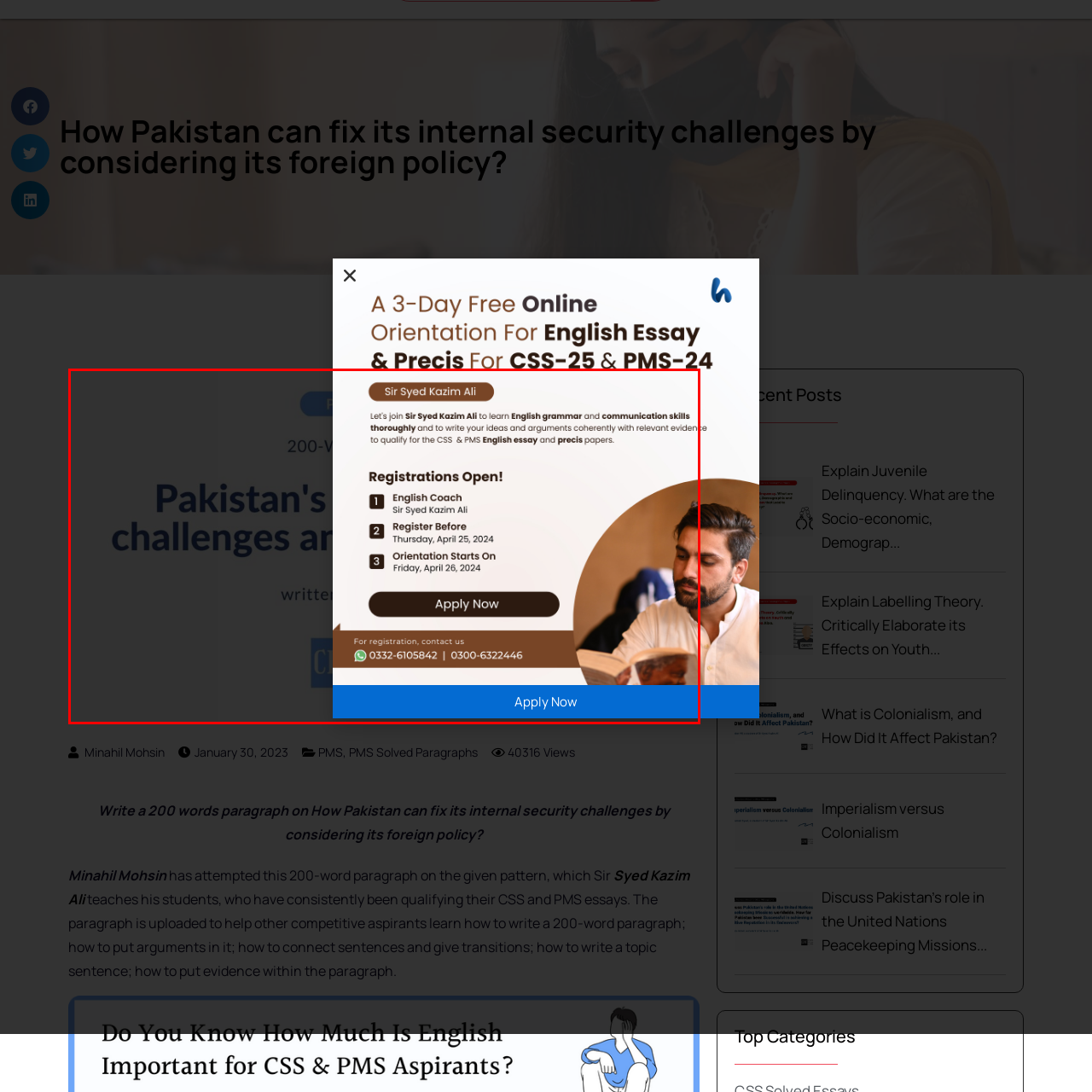Detail the features and components of the image inside the red outline.

The image features an informative announcement regarding a 200-word essay writing program focused on addressing the internal security challenges of Pakistan. The program is presented by Sir Syed Kazim Ali, an English coach who emphasizes teaching grammar and effective writing skills tailored for CSS and PMS examination aspirants. The announcement provides key registration details, including deadlines for registration and orientation dates. A call-to-action button invites interested participants to apply now, along with contact information for further inquiries. The overall design is engaging, underlining the importance of language proficiency in enhancing argumentative writing and coherence in essays.